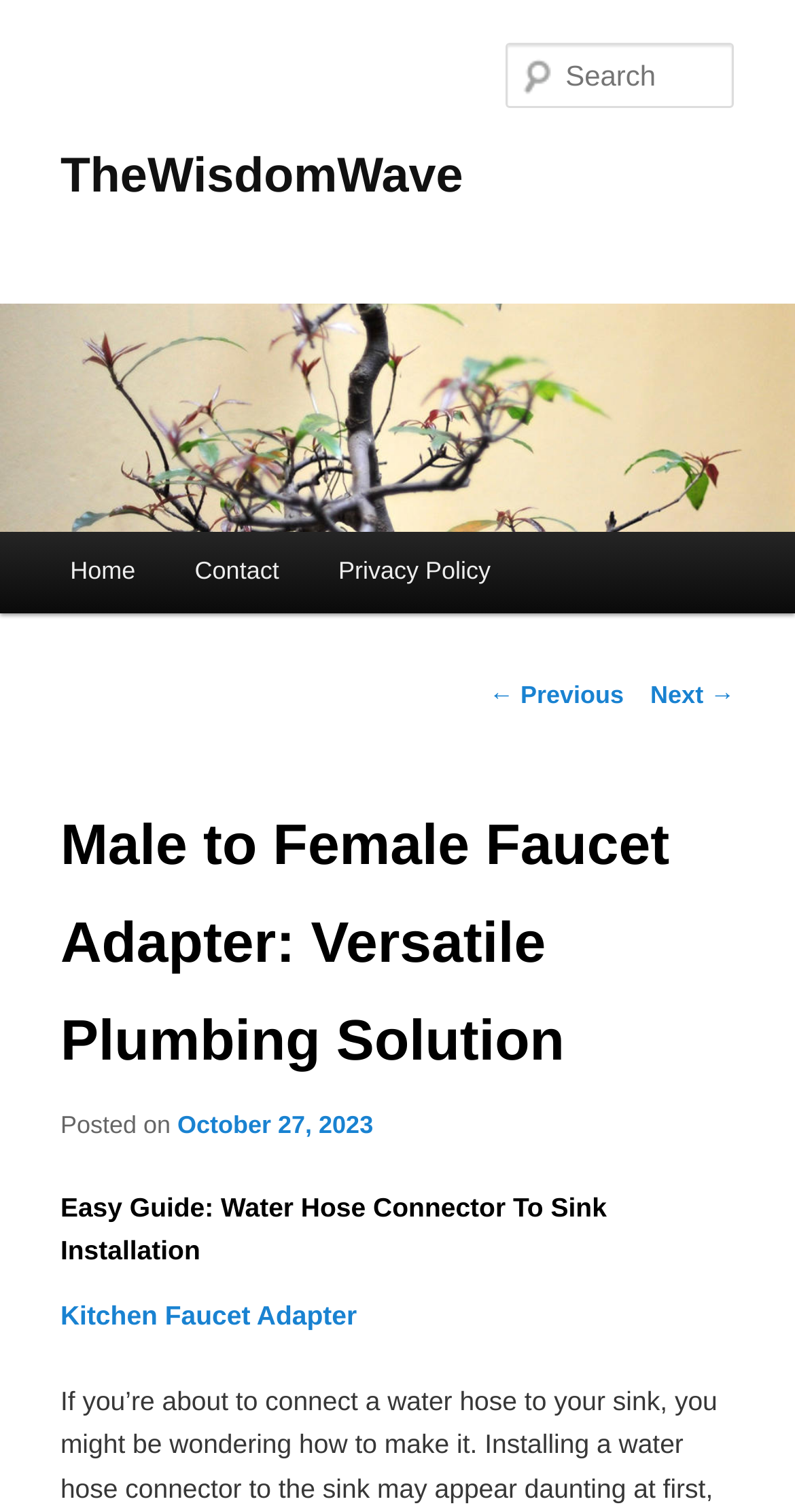Determine the bounding box coordinates of the section to be clicked to follow the instruction: "Learn about kitchen faucet adapter". The coordinates should be given as four float numbers between 0 and 1, formatted as [left, top, right, bottom].

[0.076, 0.86, 0.449, 0.88]